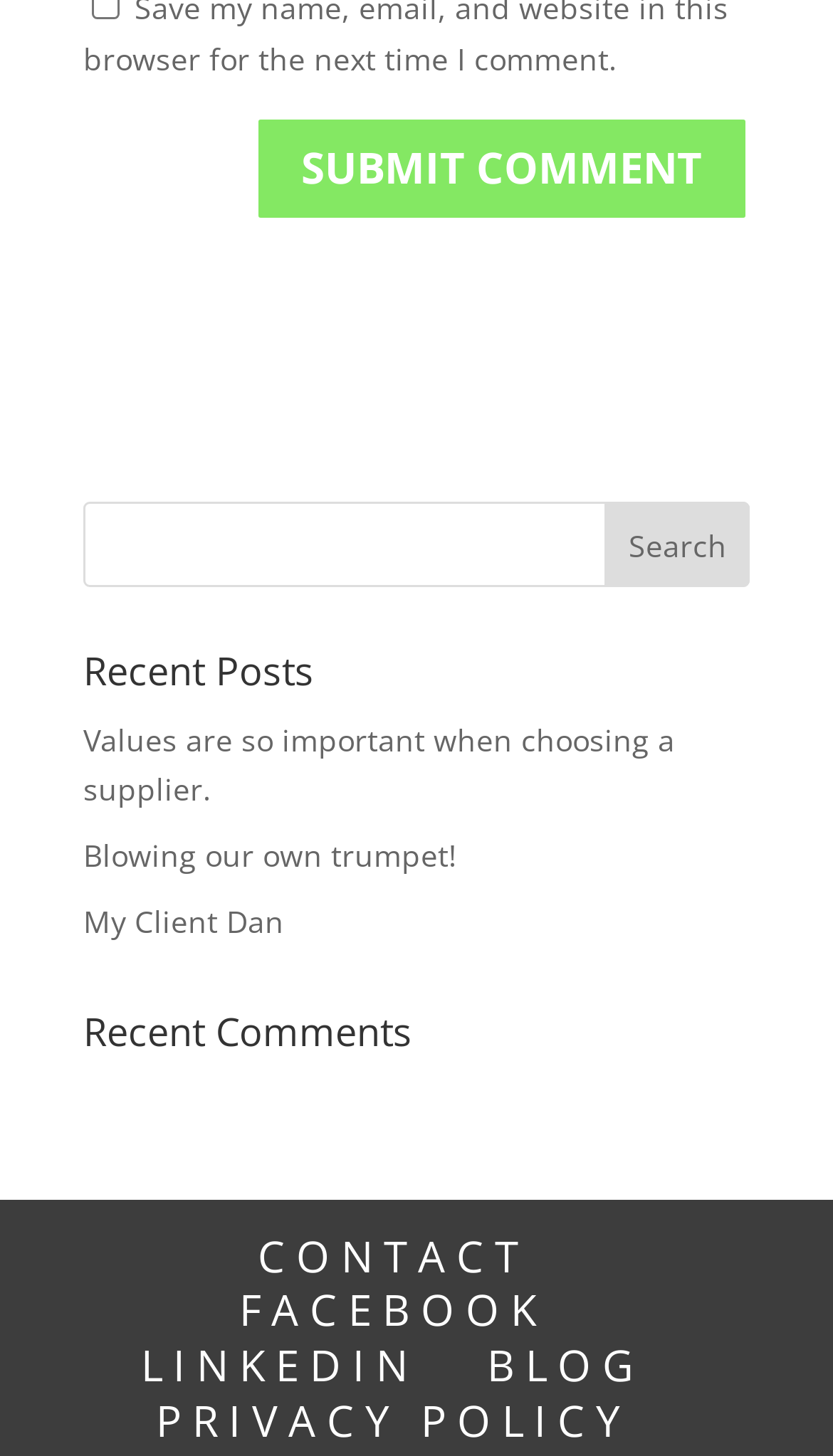What is the purpose of the button at the top?
From the image, provide a succinct answer in one word or a short phrase.

Submit Comment